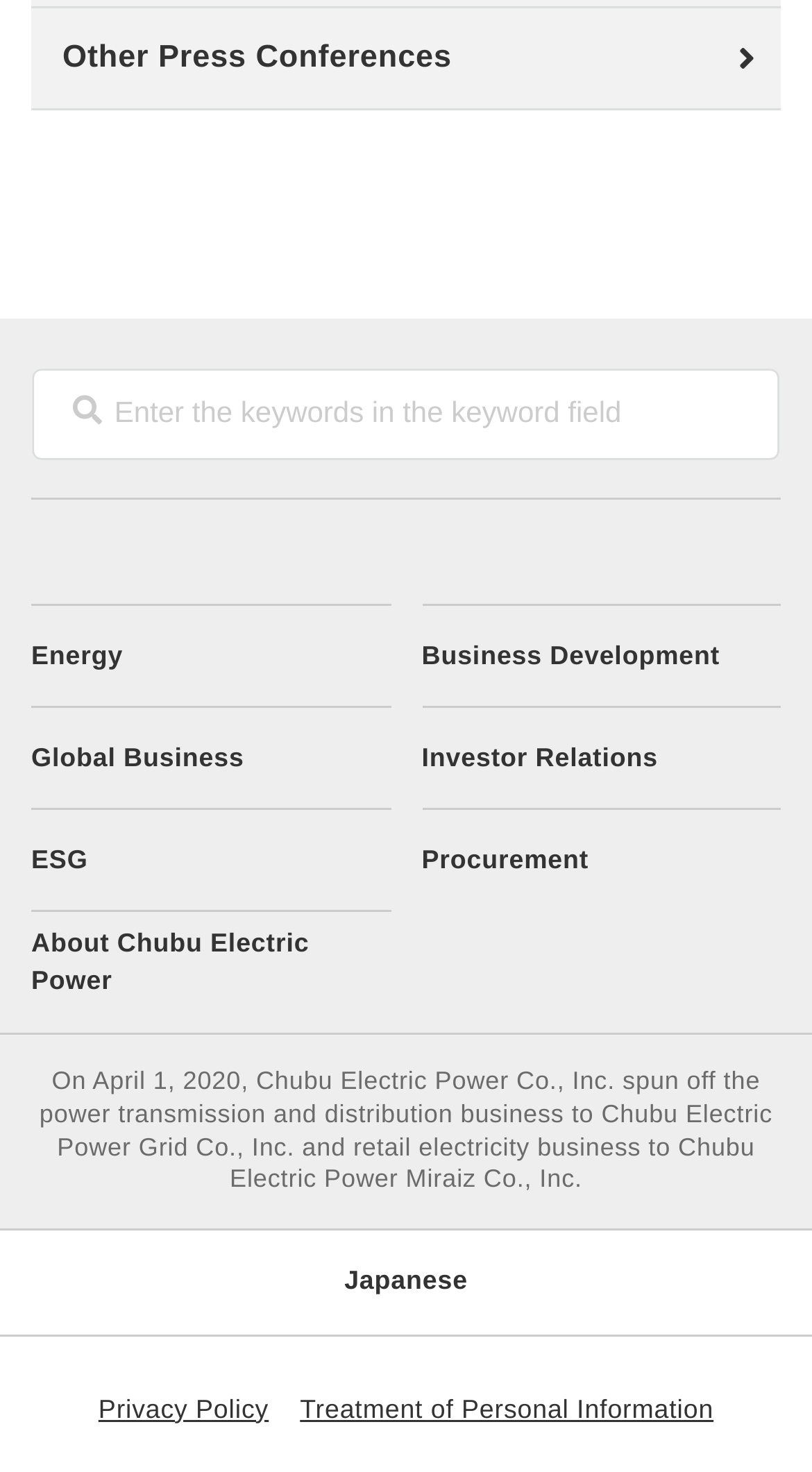Please identify the bounding box coordinates of the clickable area that will allow you to execute the instruction: "Click on Energy".

[0.038, 0.412, 0.481, 0.48]